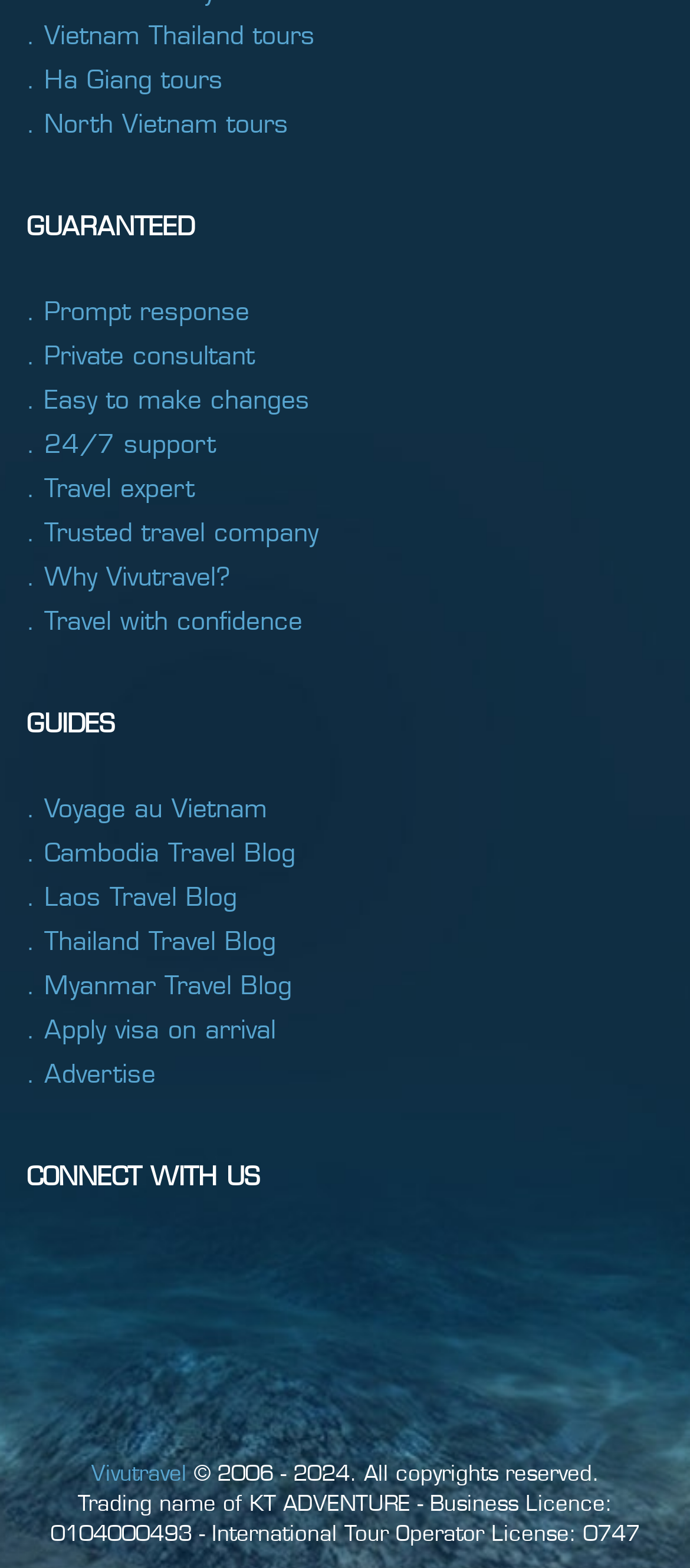Locate the bounding box of the UI element described in the following text: ". Prompt response".

[0.038, 0.185, 0.362, 0.209]